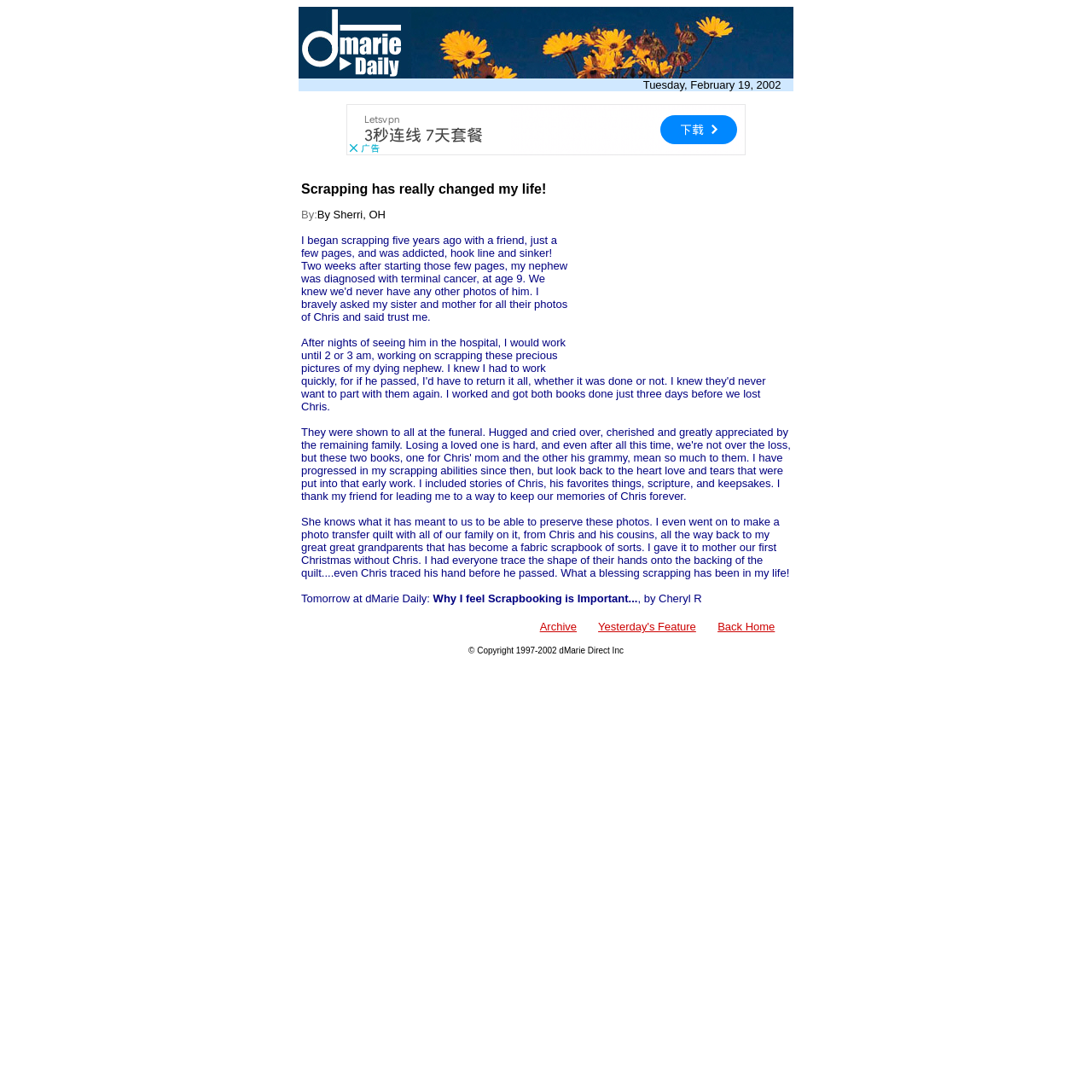What is the link to the previous day's feature?
Based on the visual details in the image, please answer the question thoroughly.

I found the link by looking at the link element with the text 'Yesterday's Feature' which is a part of the LayoutTableCell element.